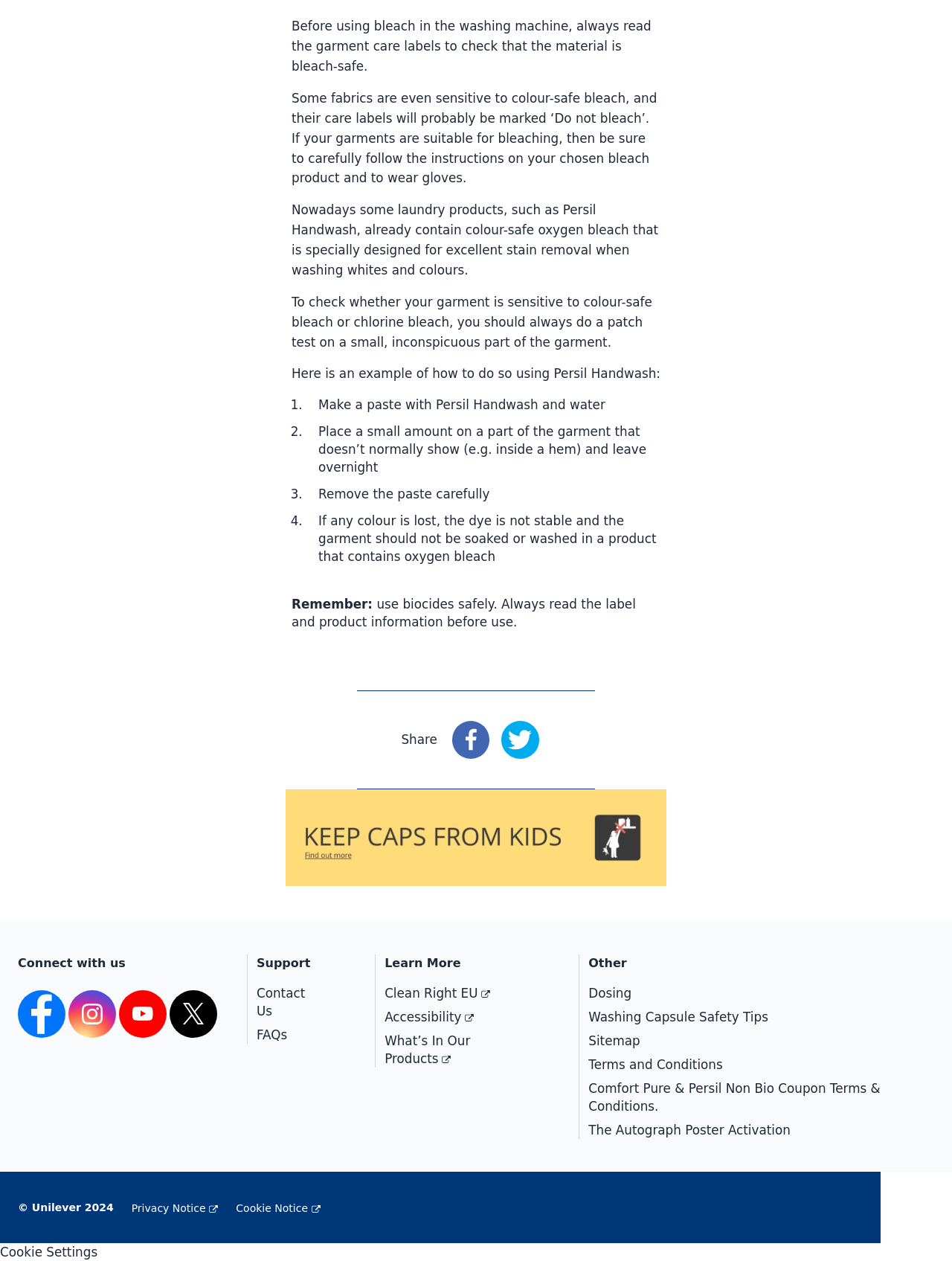Find the bounding box coordinates of the clickable region needed to perform the following instruction: "Share on Facebook". The coordinates should be provided as four float numbers between 0 and 1, i.e., [left, top, right, bottom].

[0.475, 0.572, 0.514, 0.602]